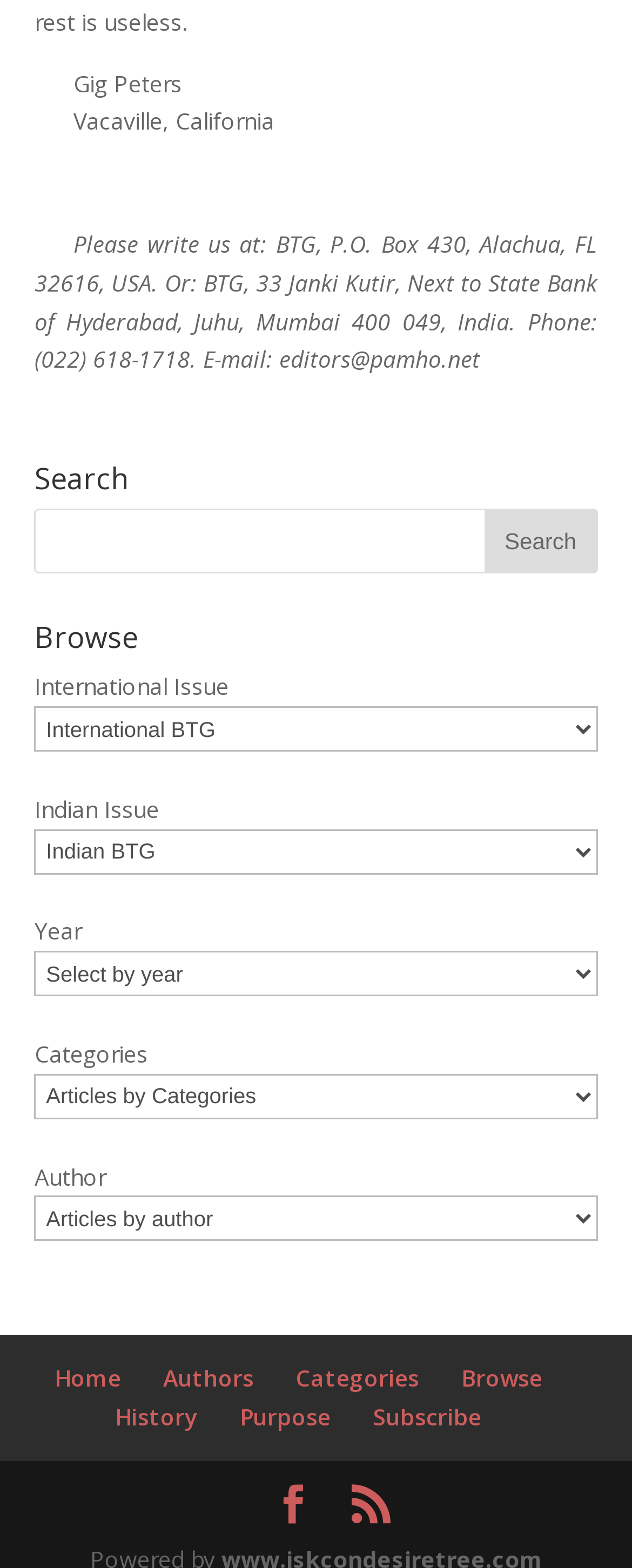Specify the bounding box coordinates of the area to click in order to follow the given instruction: "Browse international issues."

[0.055, 0.428, 0.363, 0.448]